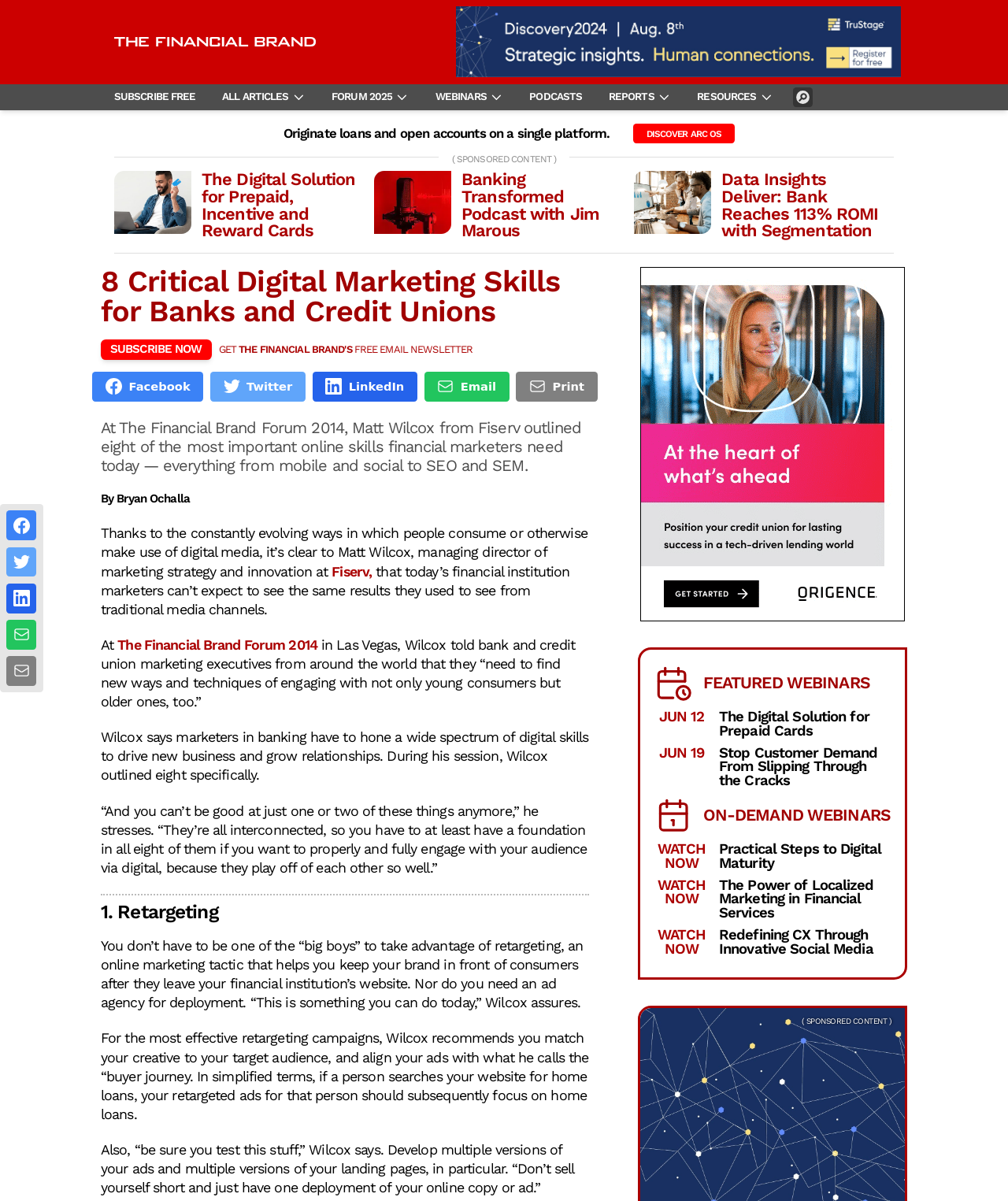What is the name of the speaker at The Financial Brand Forum 2014?
Refer to the image and provide a one-word or short phrase answer.

Matt Wilcox